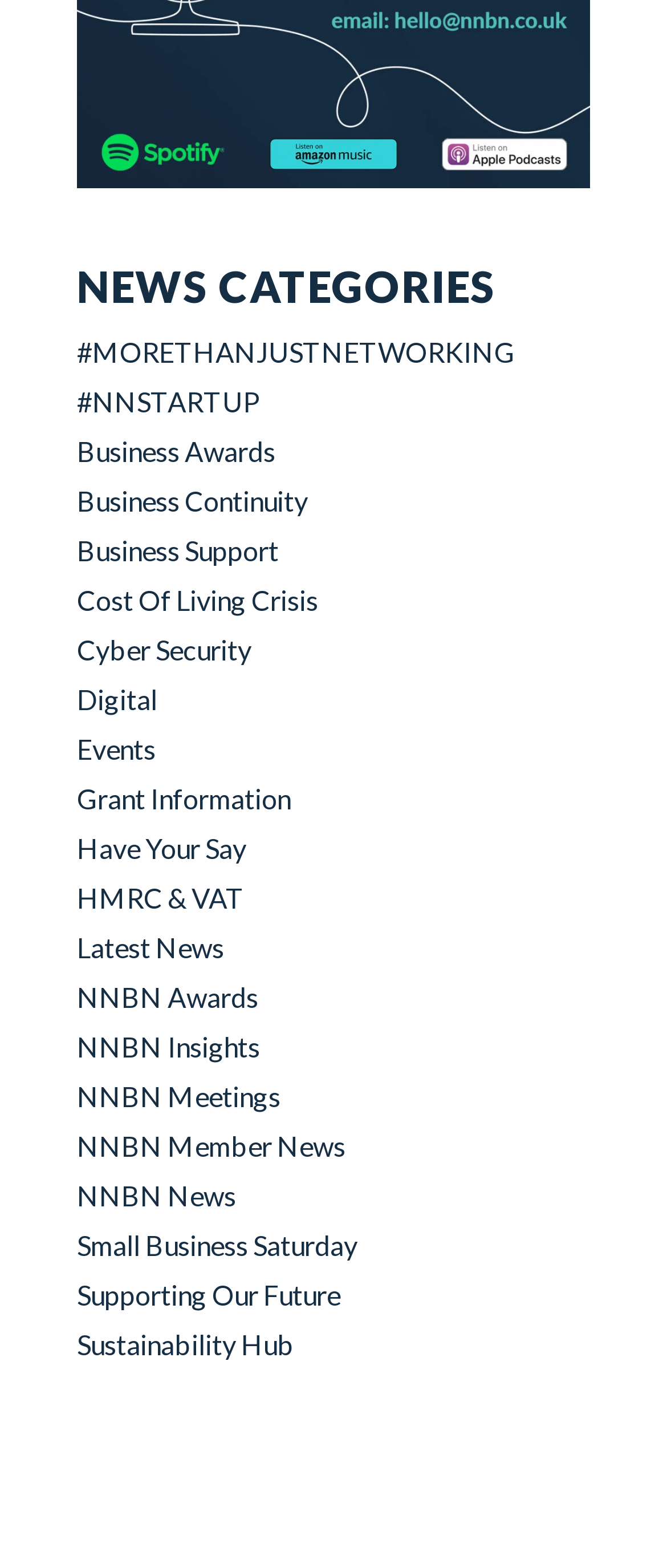What is the last news category?
Please give a well-detailed answer to the question.

The last news category can be determined by looking at the last link element under the 'NEWS CATEGORIES' heading, which has the text 'Sustainability Hub'.